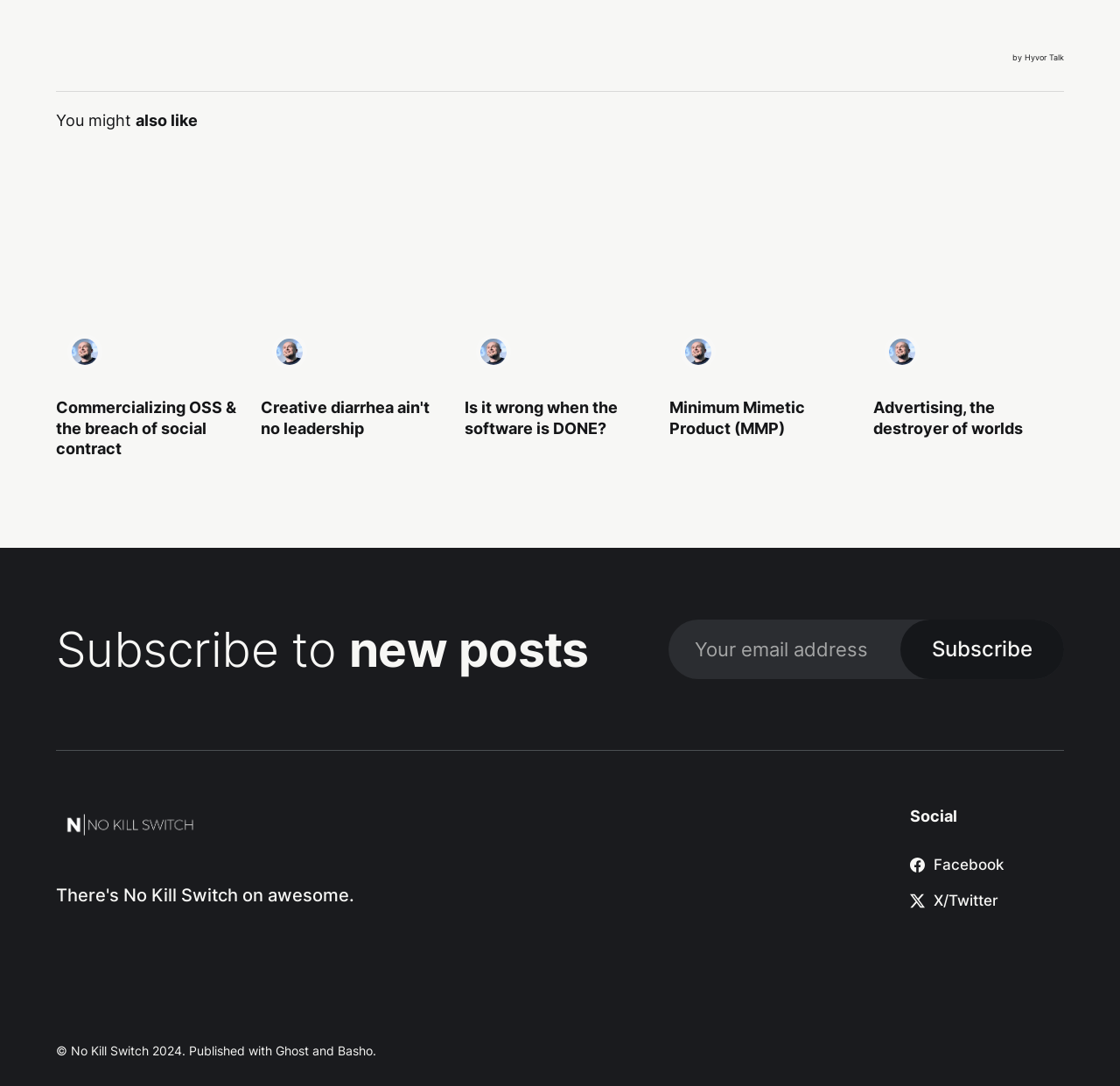Locate and provide the bounding box coordinates for the HTML element that matches this description: "Subscribe".

[0.804, 0.321, 0.95, 0.375]